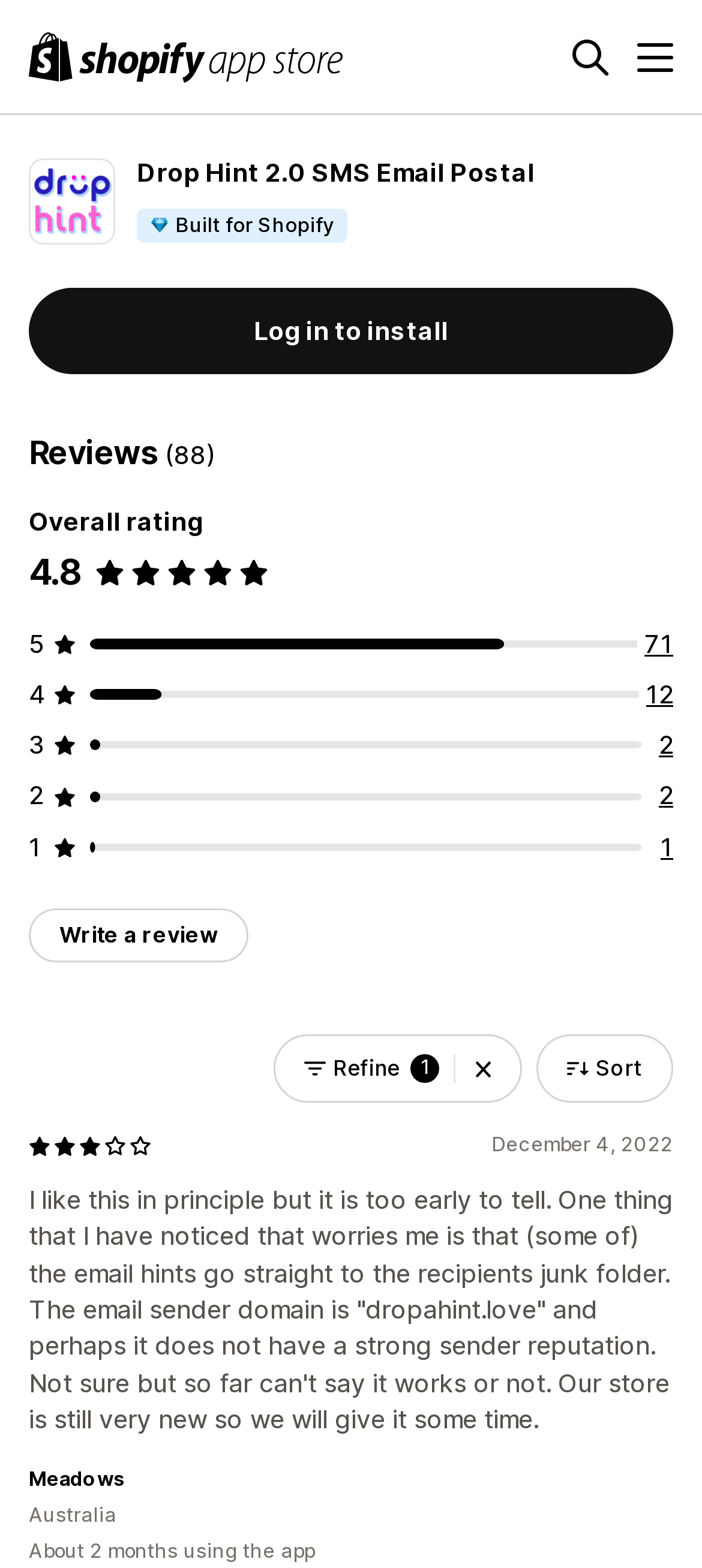Locate the bounding box coordinates of the clickable part needed for the task: "Write a review".

[0.041, 0.579, 0.354, 0.614]